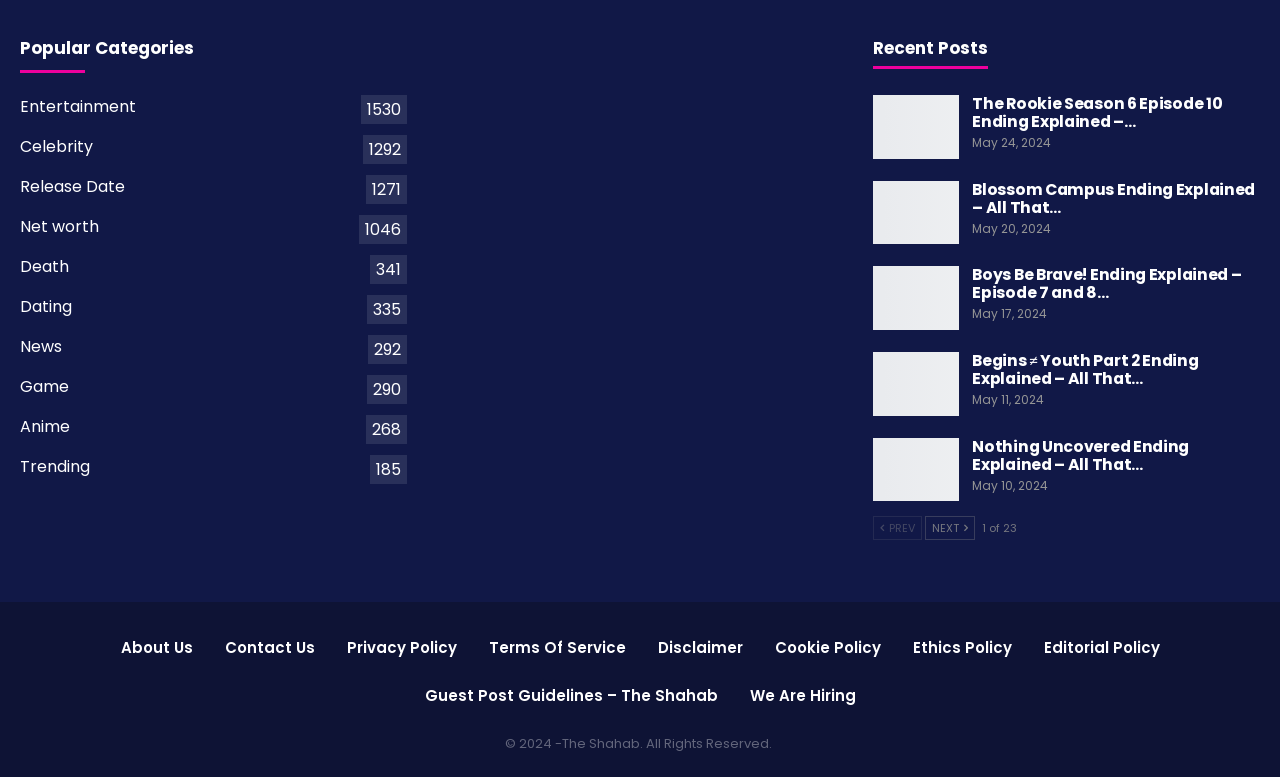Identify the bounding box coordinates of the region that needs to be clicked to carry out this instruction: "Go to About Us page". Provide these coordinates as four float numbers ranging from 0 to 1, i.e., [left, top, right, bottom].

[0.094, 0.82, 0.15, 0.847]